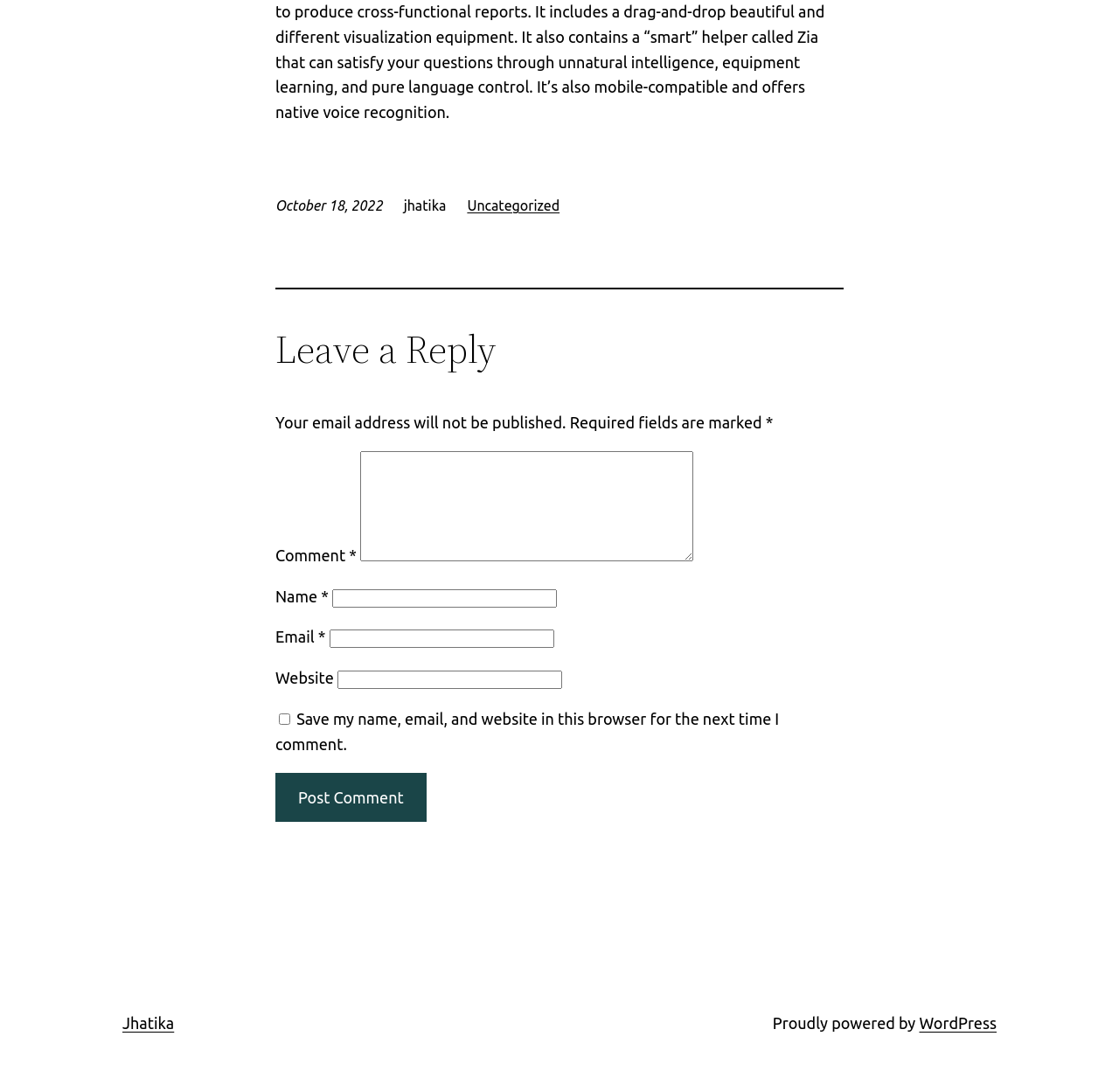From the element description parent_node: Name * name="author", predict the bounding box coordinates of the UI element. The coordinates must be specified in the format (top-left x, top-left y, bottom-right x, bottom-right y) and should be within the 0 to 1 range.

[0.297, 0.539, 0.498, 0.556]